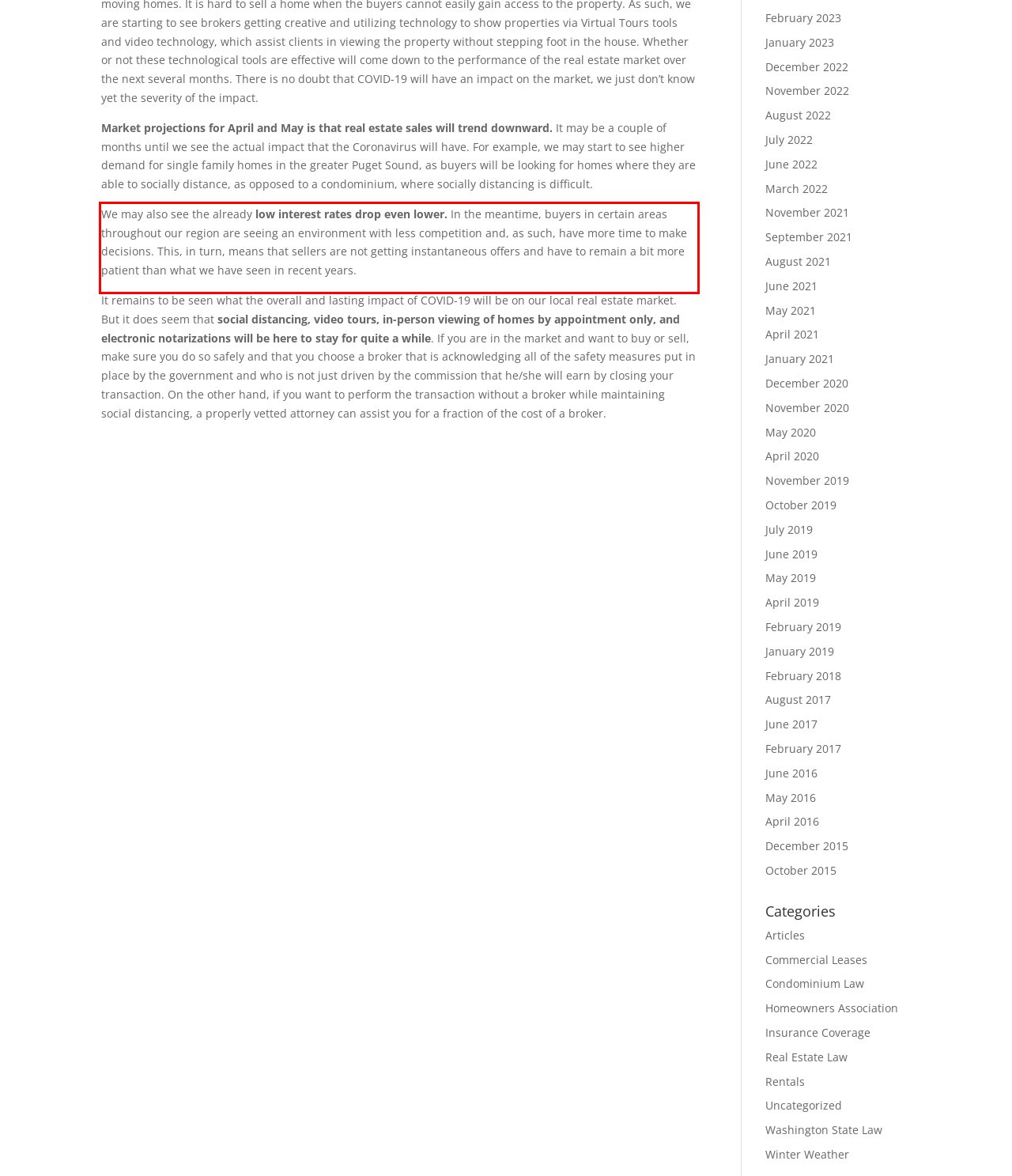Within the screenshot of the webpage, there is a red rectangle. Please recognize and generate the text content inside this red bounding box.

We may also see the already low interest rates drop even lower. In the meantime, buyers in certain areas throughout our region are seeing an environment with less competition and, as such, have more time to make decisions. This, in turn, means that sellers are not getting instantaneous offers and have to remain a bit more patient than what we have seen in recent years.